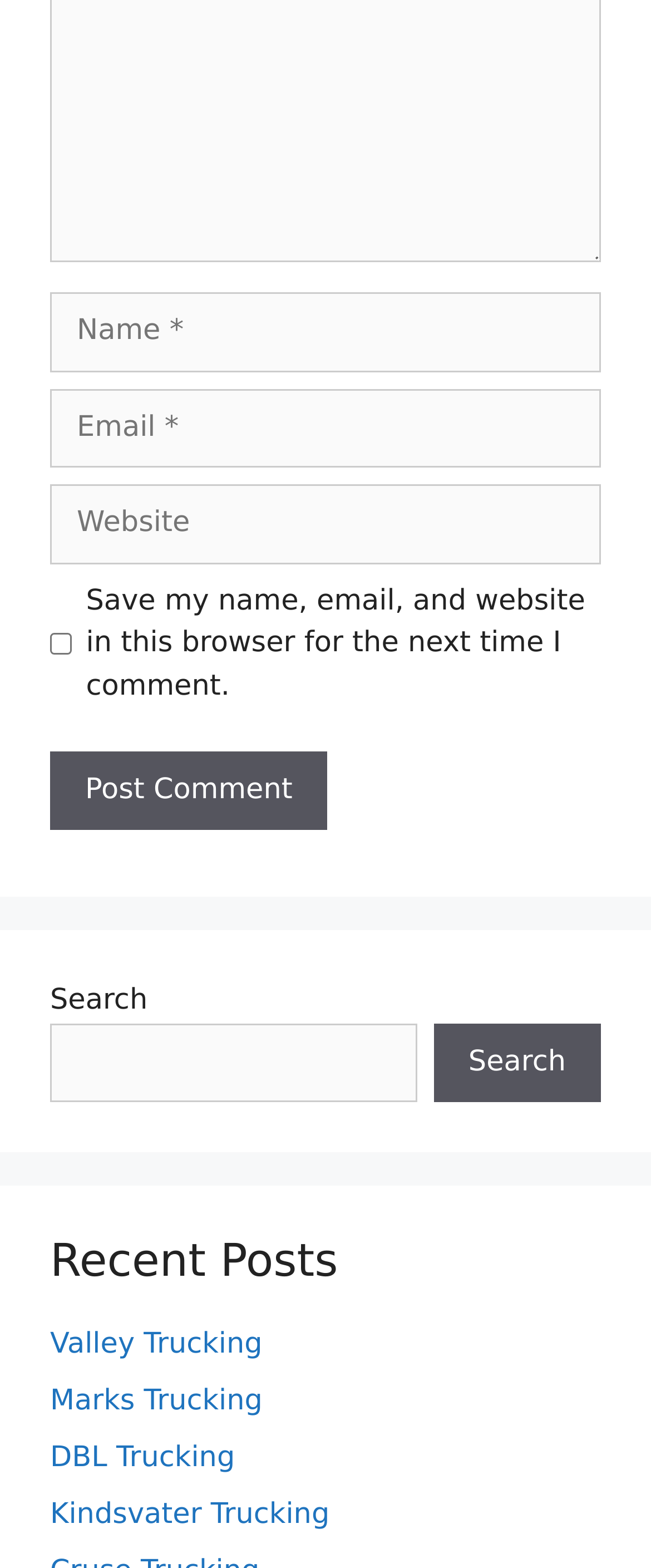Pinpoint the bounding box coordinates of the clickable element to carry out the following instruction: "Click the 'Contact Us' link."

None